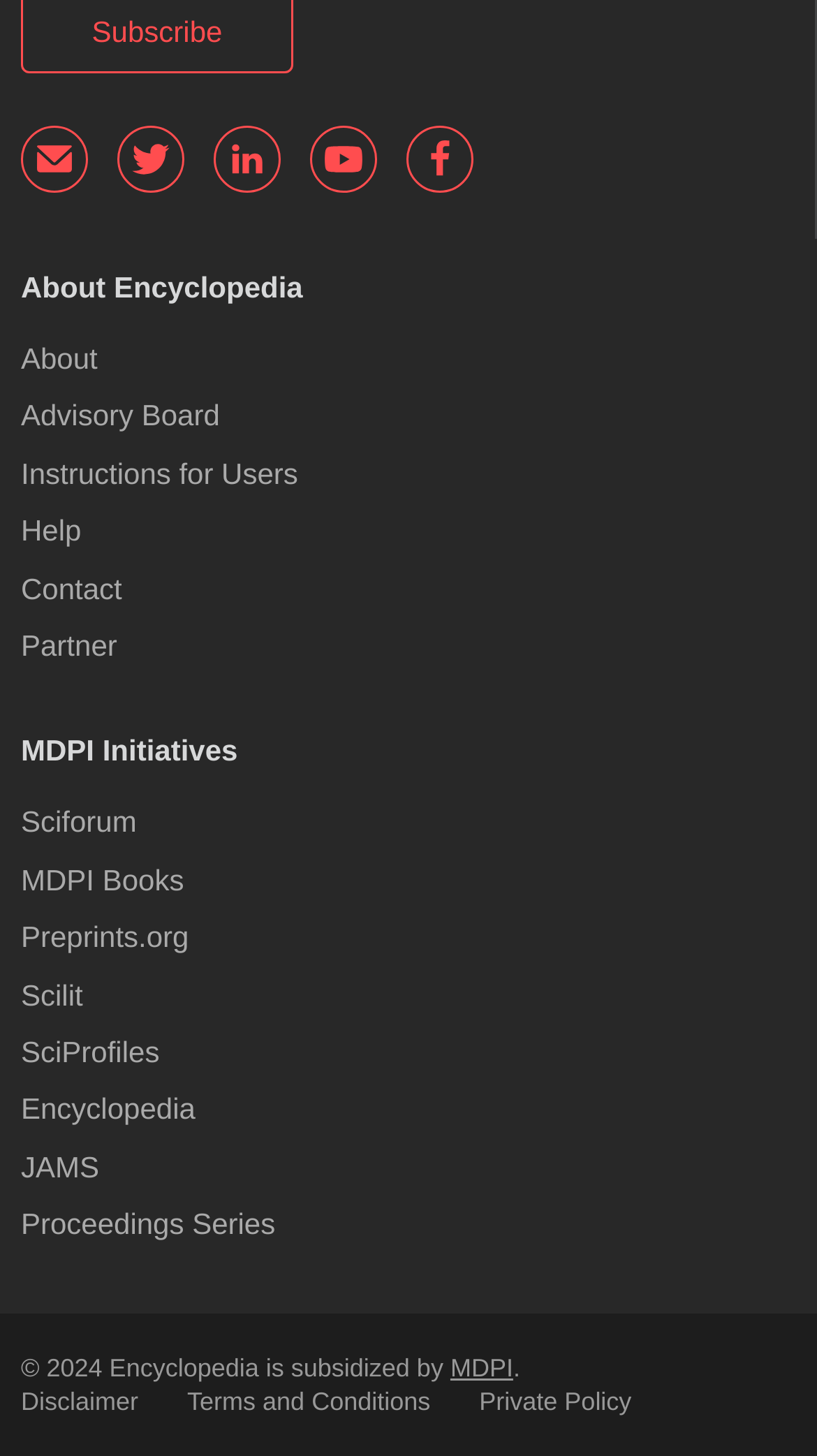Please identify the bounding box coordinates of the area I need to click to accomplish the following instruction: "Visit Encyclopedia".

[0.026, 0.75, 0.239, 0.773]